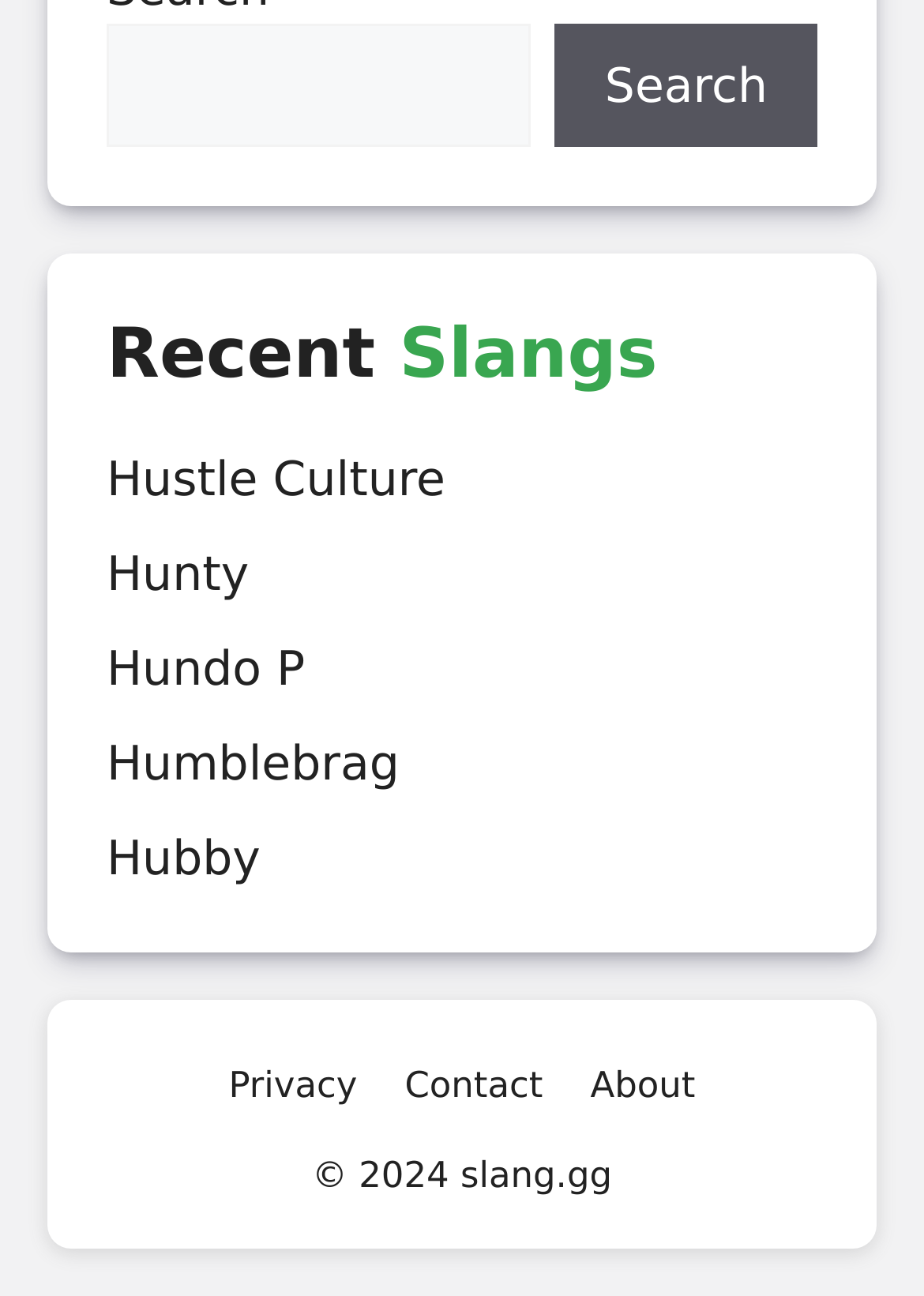Please locate the clickable area by providing the bounding box coordinates to follow this instruction: "Check the 'Recent Slangs' section".

[0.115, 0.242, 0.885, 0.306]